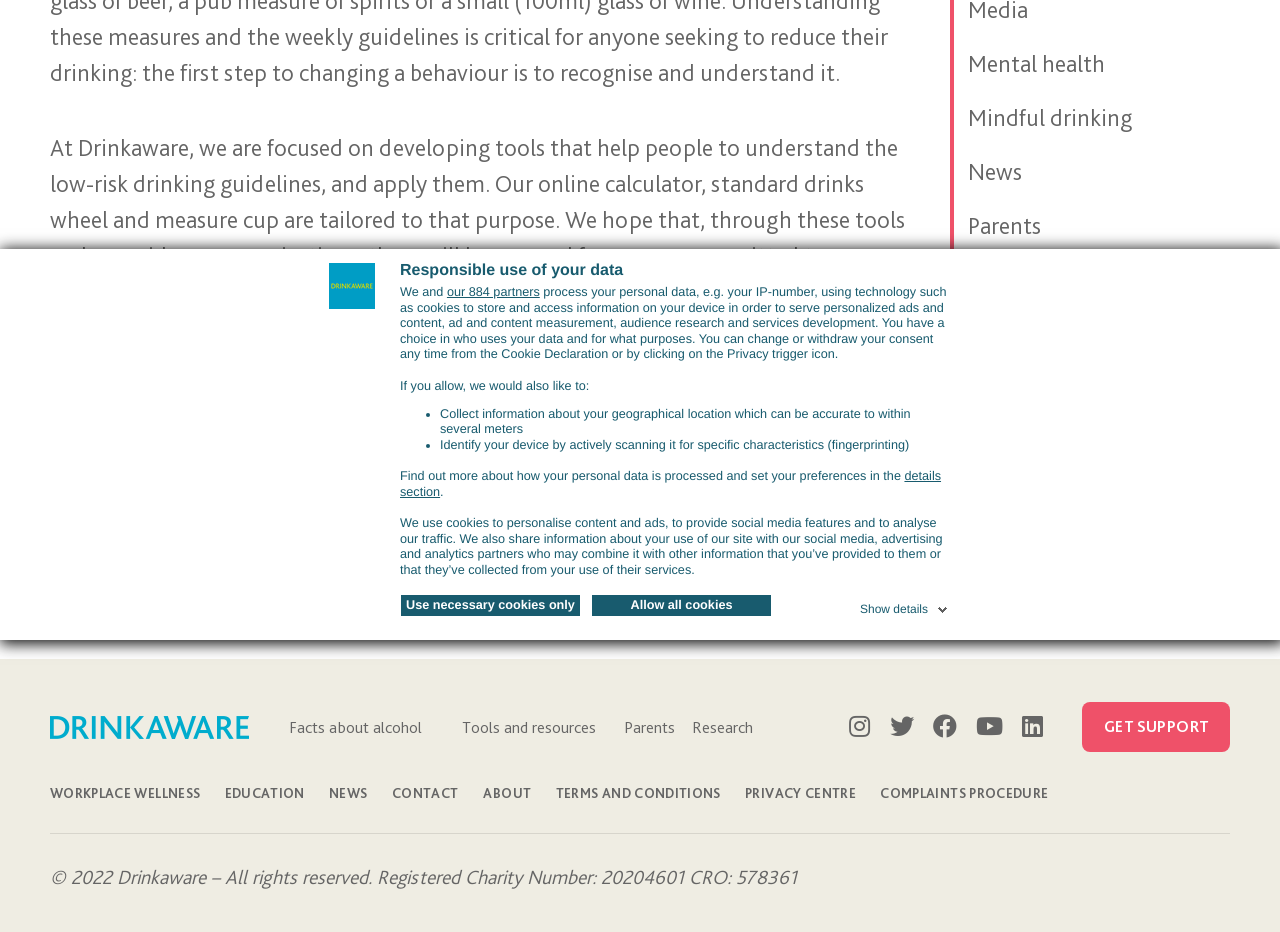Using the given description, provide the bounding box coordinates formatted as (top-left x, top-left y, bottom-right x, bottom-right y), with all values being floating point numbers between 0 and 1. Description: details section

[0.312, 0.504, 0.735, 0.535]